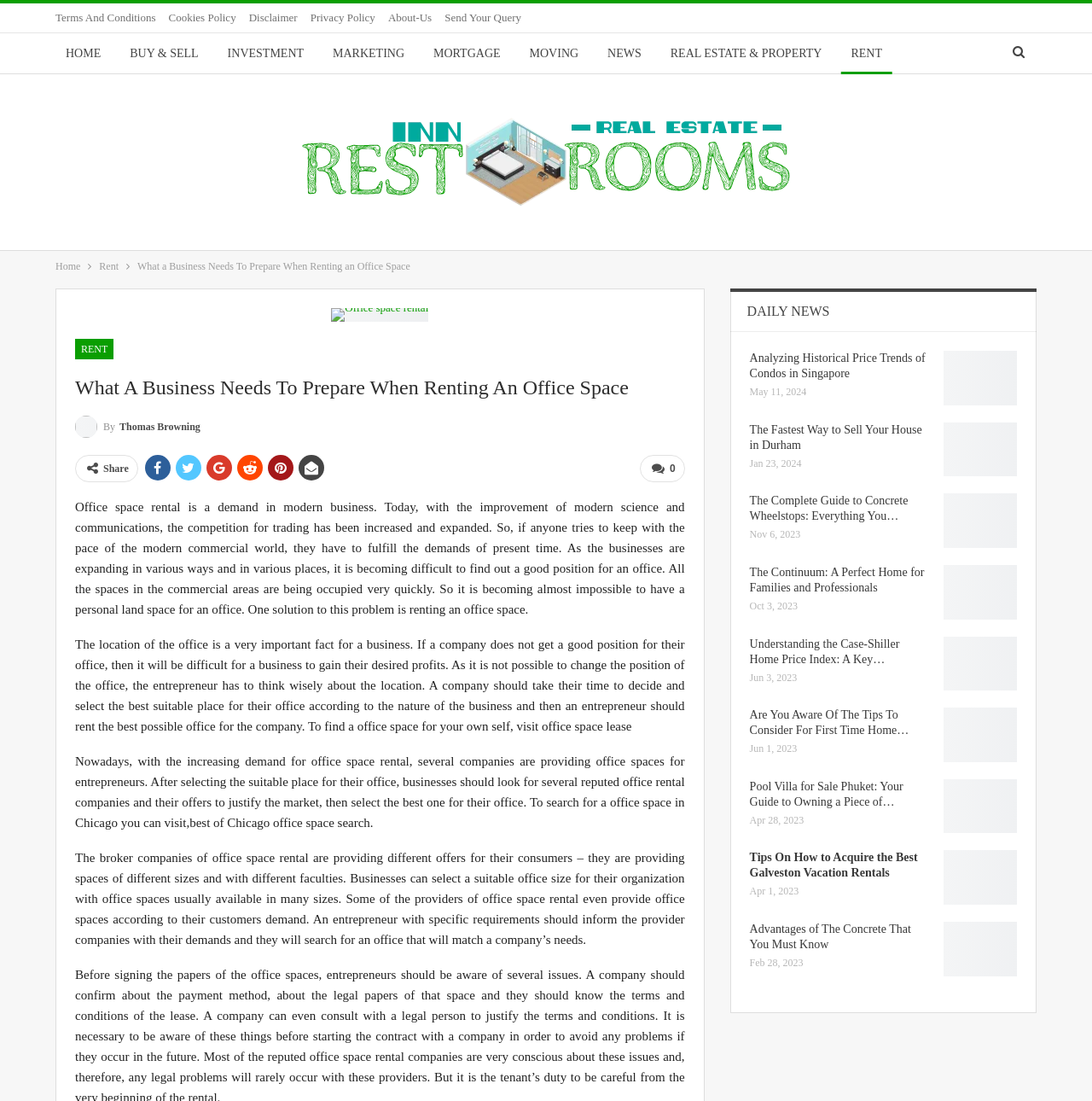Can you show the bounding box coordinates of the region to click on to complete the task described in the instruction: "Read 'What a Business Needs To Prepare When Renting an Office Space'"?

[0.069, 0.452, 0.627, 0.579]